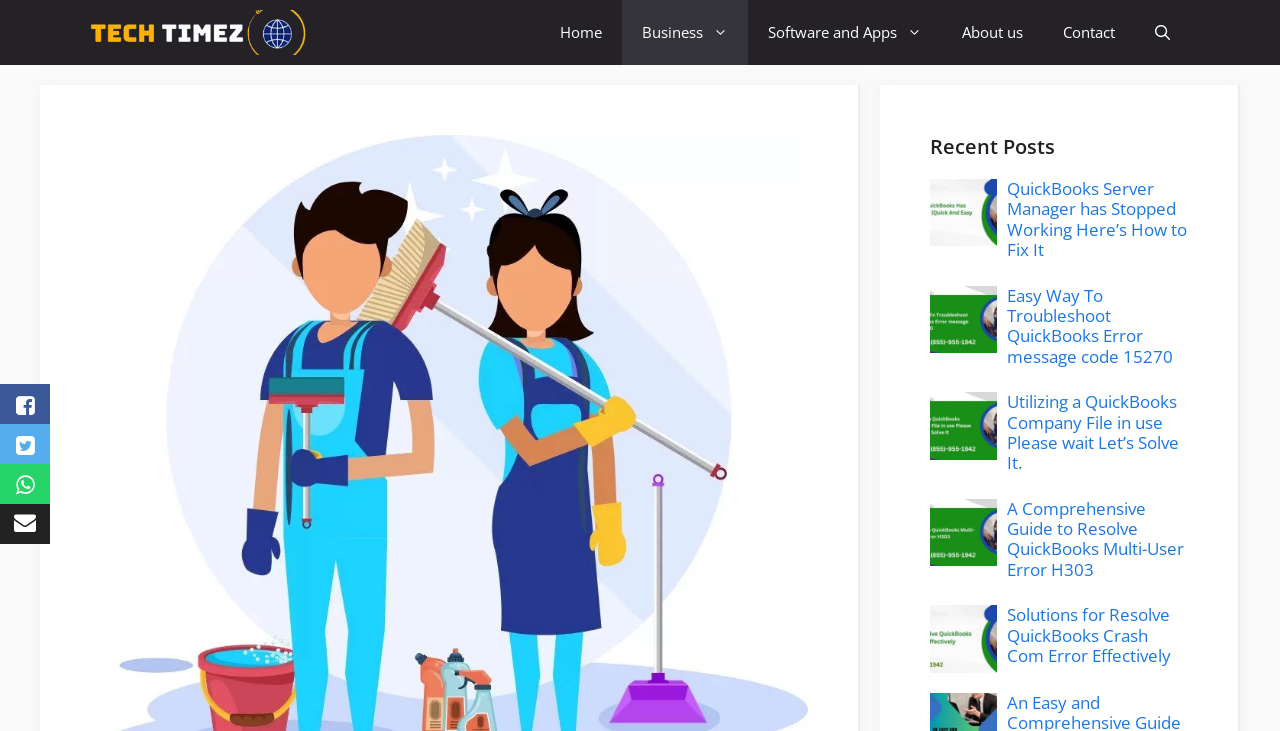Determine the bounding box coordinates for the element that should be clicked to follow this instruction: "Open the search function". The coordinates should be given as four float numbers between 0 and 1, in the format [left, top, right, bottom].

[0.887, 0.0, 0.93, 0.089]